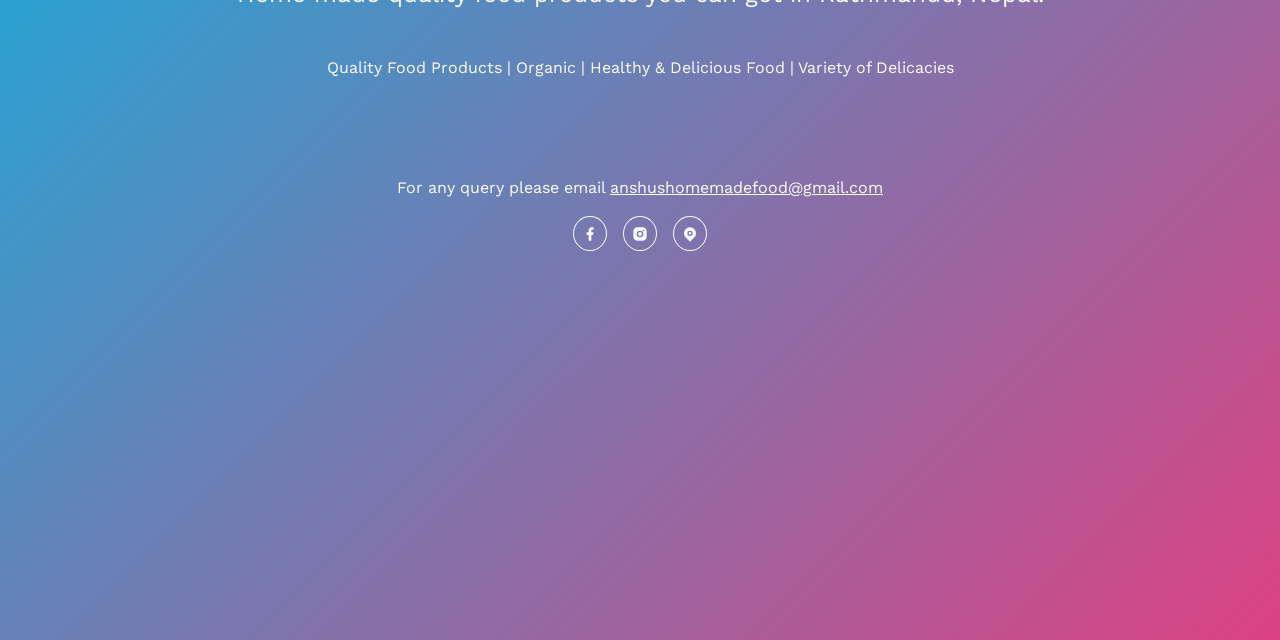Given the element description aria-label="facebook" title="Facebook Link", predict the bounding box coordinates for the UI element in the webpage screenshot. The format should be (top-left x, top-left y, bottom-right x, bottom-right y), and the values should be between 0 and 1.

[0.448, 0.338, 0.474, 0.393]